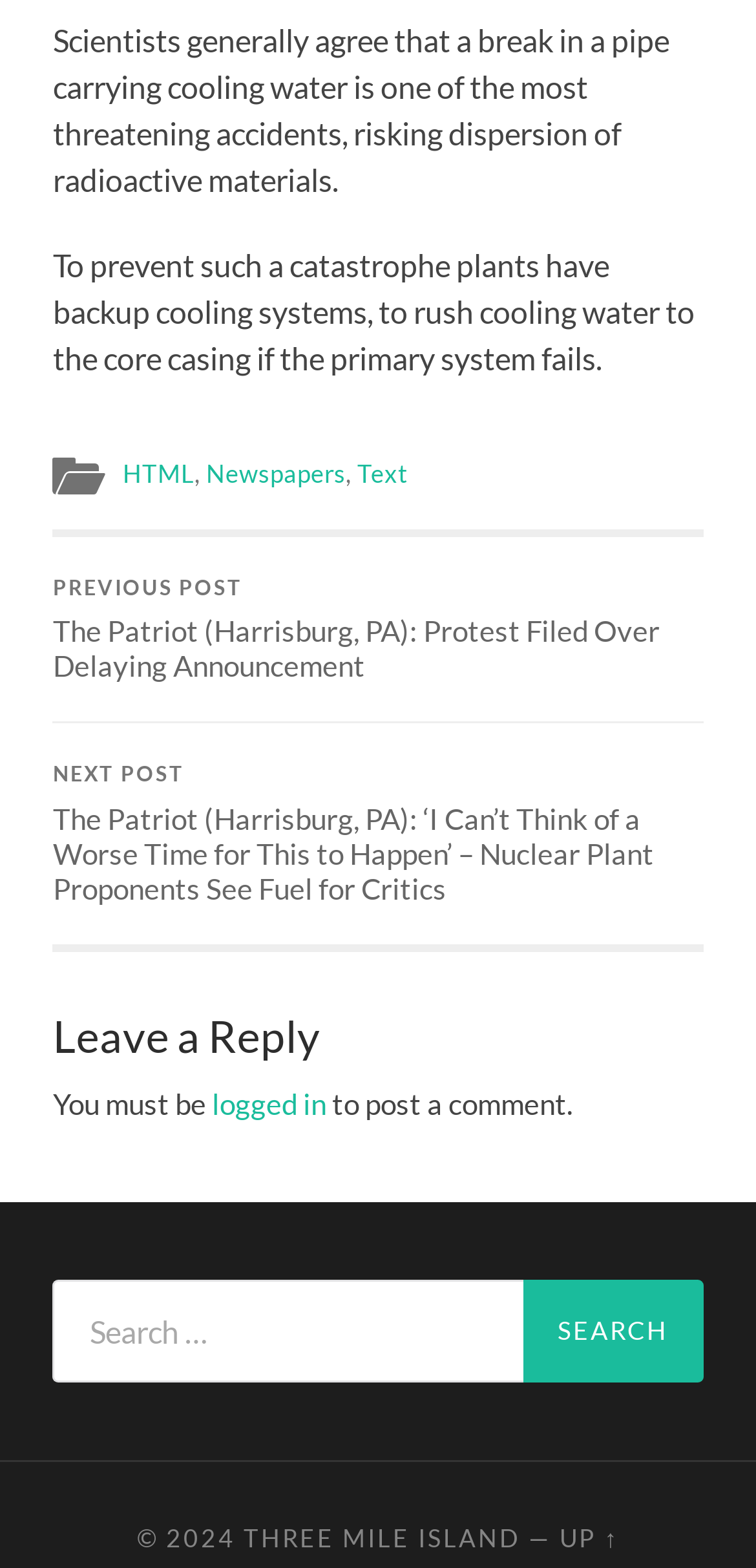Using the information shown in the image, answer the question with as much detail as possible: What is the topic of the article?

Based on the text content, it appears that the article is discussing the safety of nuclear power plants, specifically the risk of accidents and the measures taken to prevent them.